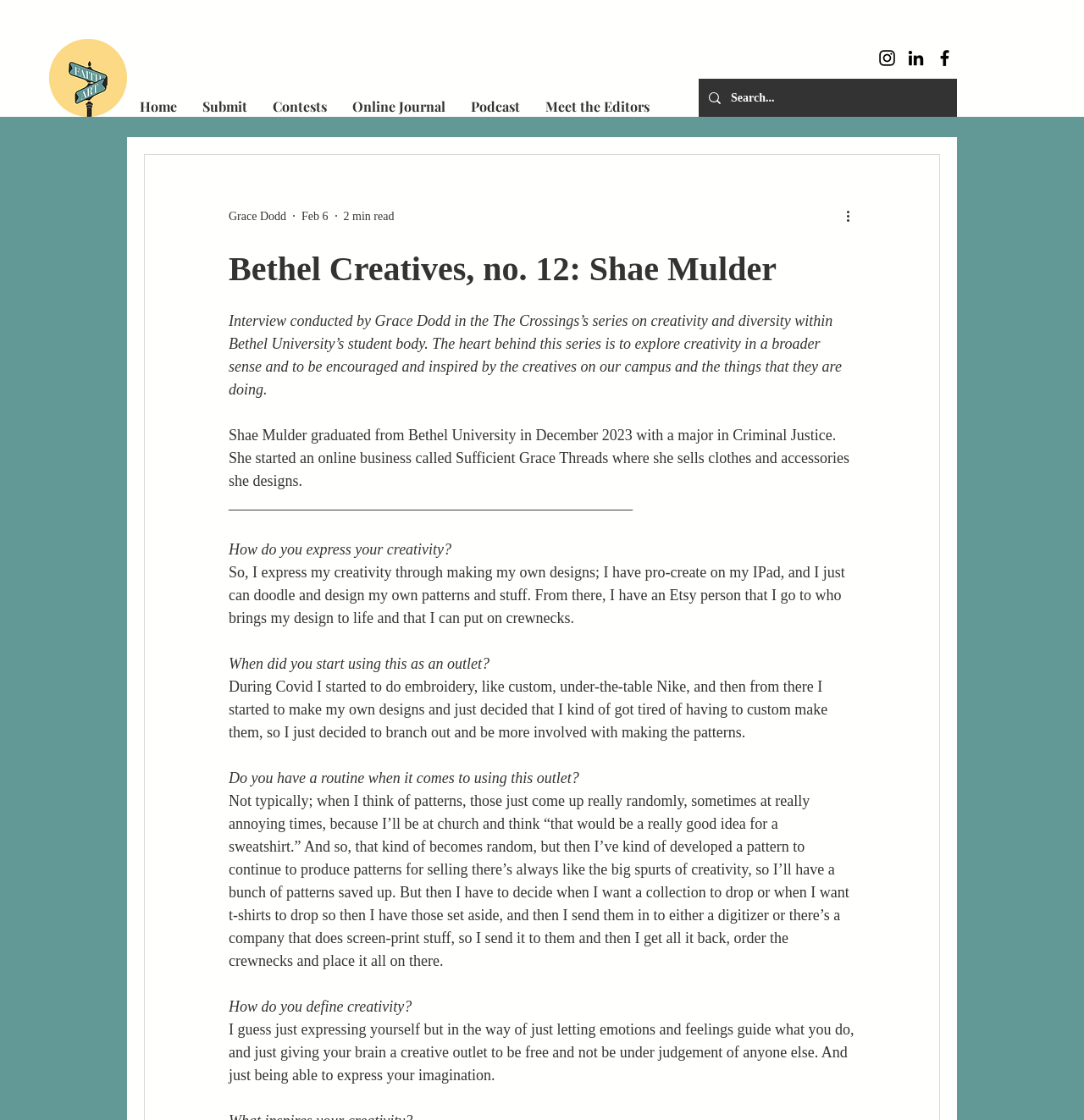Please provide a brief answer to the following inquiry using a single word or phrase:
Who is the interviewee?

Shae Mulder